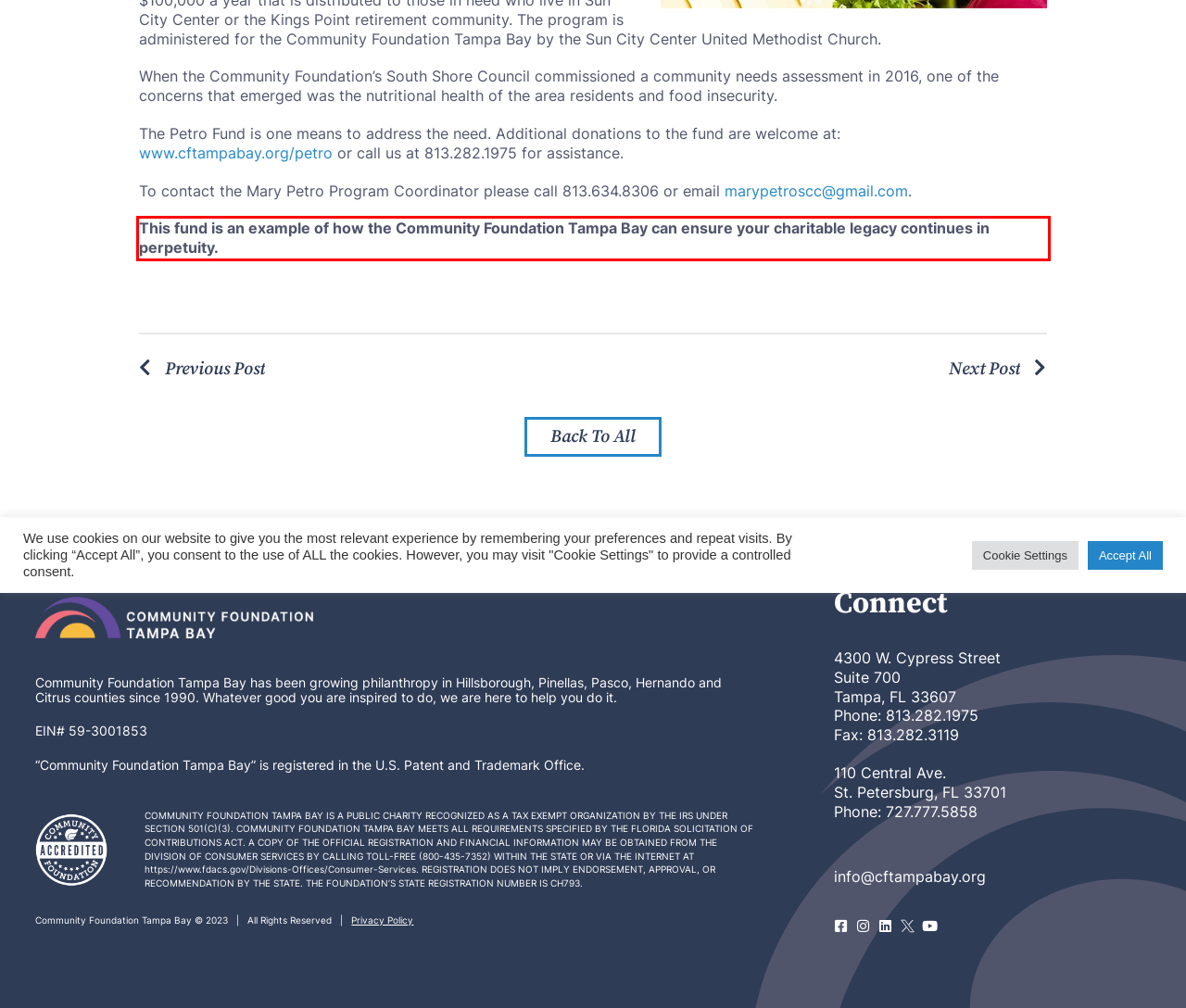By examining the provided screenshot of a webpage, recognize the text within the red bounding box and generate its text content.

This fund is an example of how the Community Foundation Tampa Bay can ensure your charitable legacy continues in perpetuity.